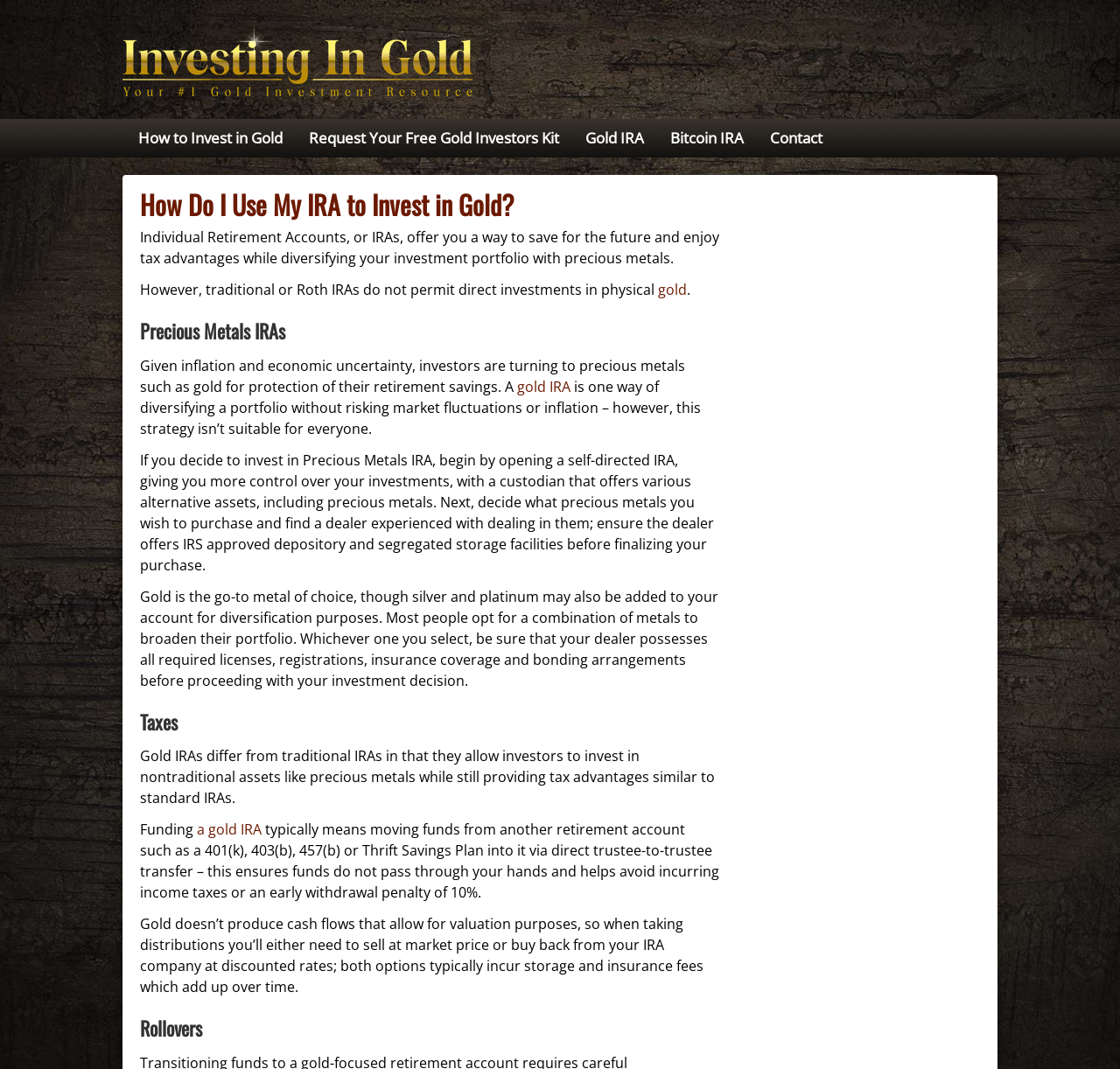Identify the bounding box coordinates of the area that should be clicked in order to complete the given instruction: "Click on 'Contact'". The bounding box coordinates should be four float numbers between 0 and 1, i.e., [left, top, right, bottom].

[0.676, 0.111, 0.746, 0.147]